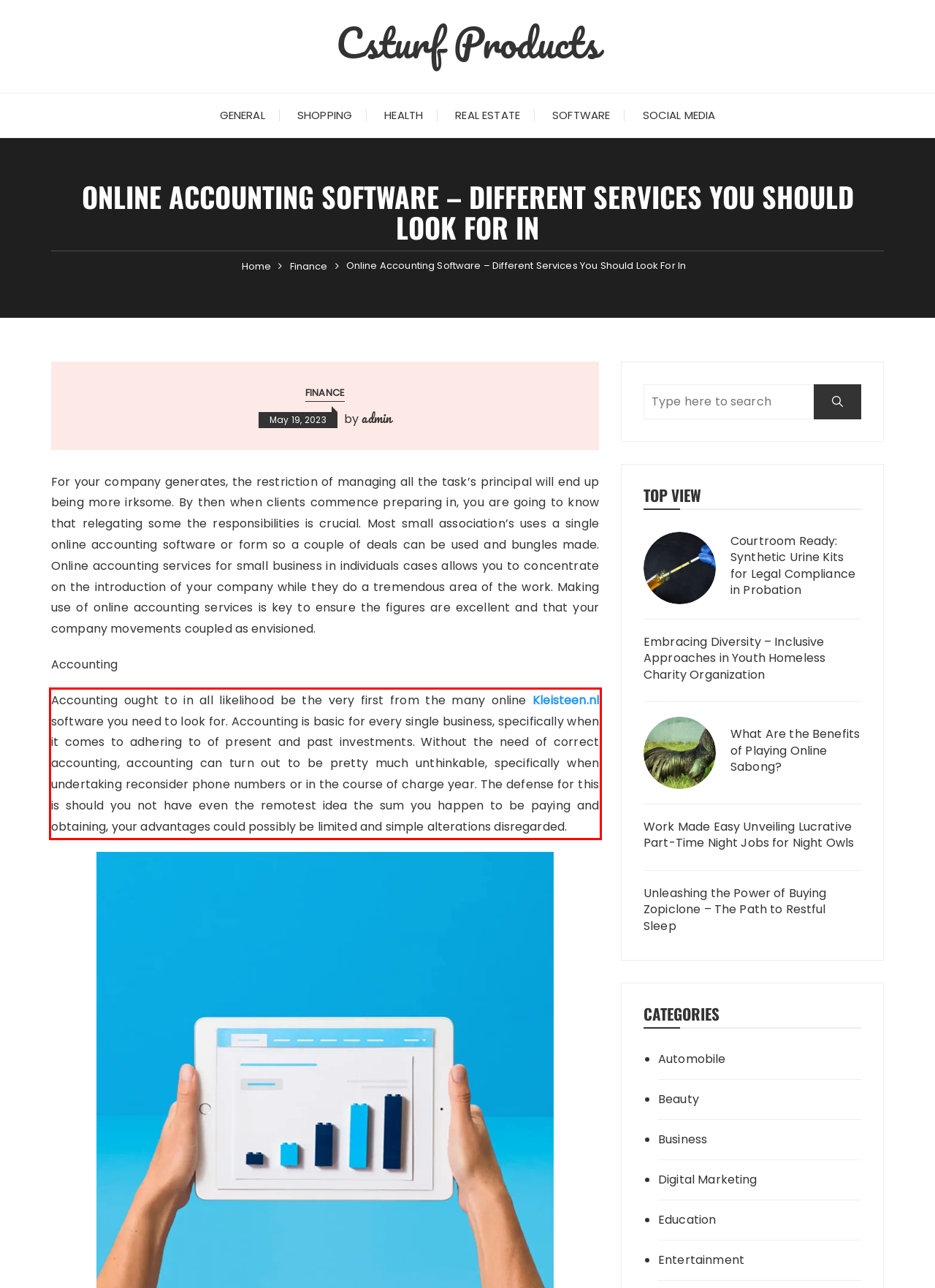You are presented with a screenshot containing a red rectangle. Extract the text found inside this red bounding box.

Accounting ought to in all likelihood be the very first from the many online Kleisteen.nl software you need to look for. Accounting is basic for every single business, specifically when it comes to adhering to of present and past investments. Without the need of correct accounting, accounting can turn out to be pretty much unthinkable, specifically when undertaking reconsider phone numbers or in the course of charge year. The defense for this is should you not have even the remotest idea the sum you happen to be paying and obtaining, your advantages could possibly be limited and simple alterations disregarded.